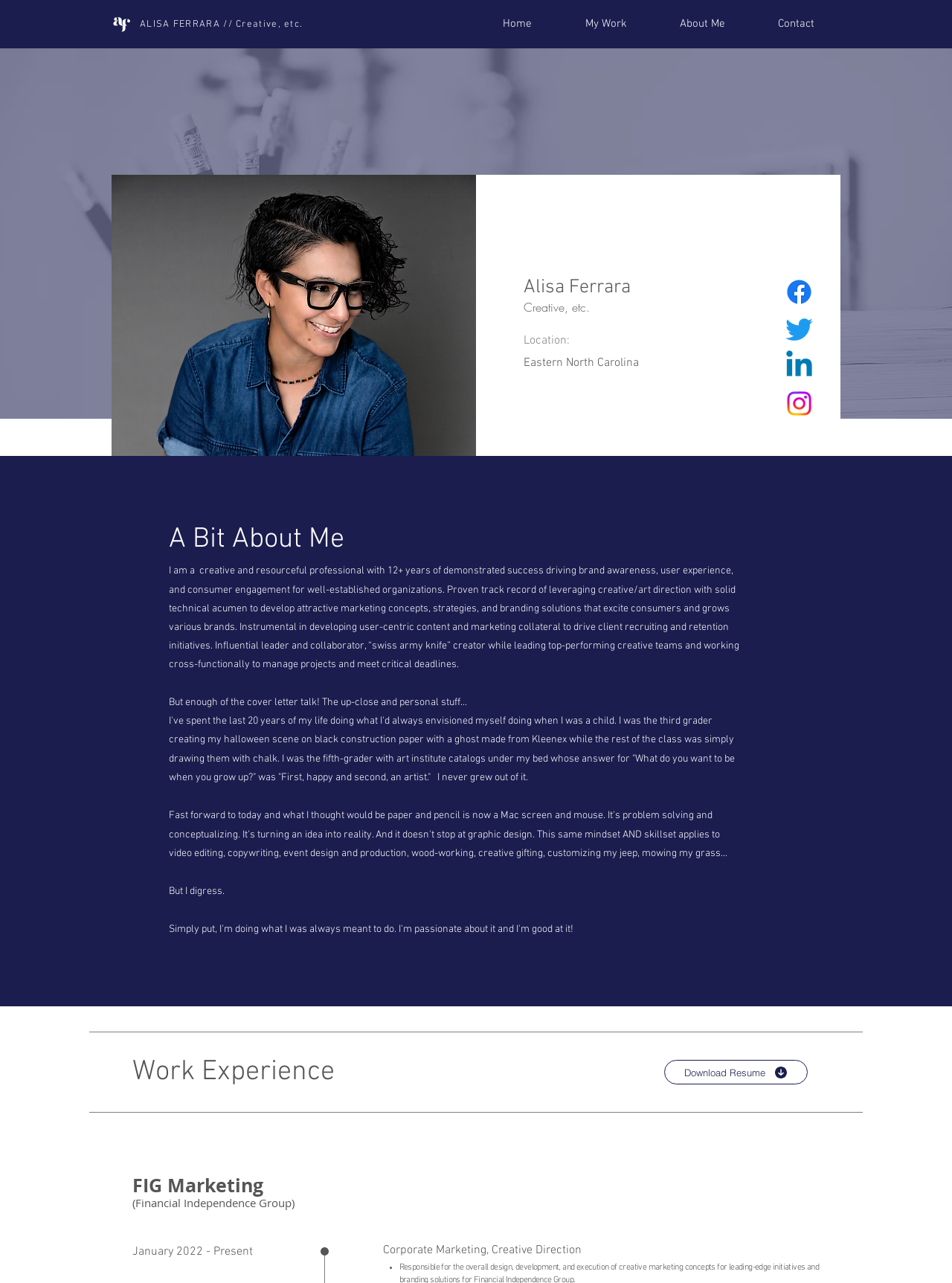Using the given element description, provide the bounding box coordinates (top-left x, top-left y, bottom-right x, bottom-right y) for the corresponding UI element in the screenshot: Home

[0.5, 0.012, 0.587, 0.026]